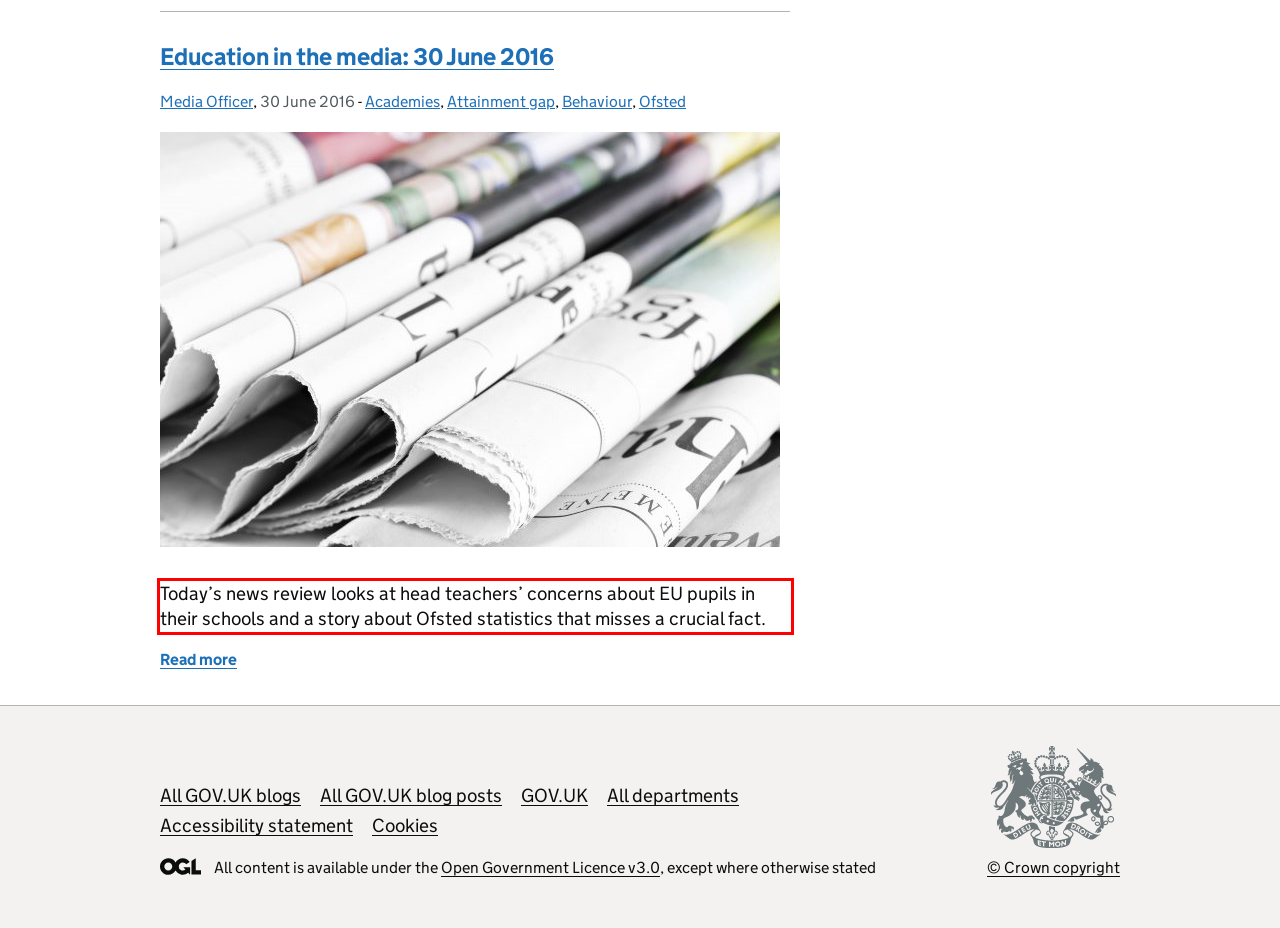Examine the screenshot of the webpage, locate the red bounding box, and perform OCR to extract the text contained within it.

Today’s news review looks at head teachers’ concerns about EU pupils in their schools and a story about Ofsted statistics that misses a crucial fact.